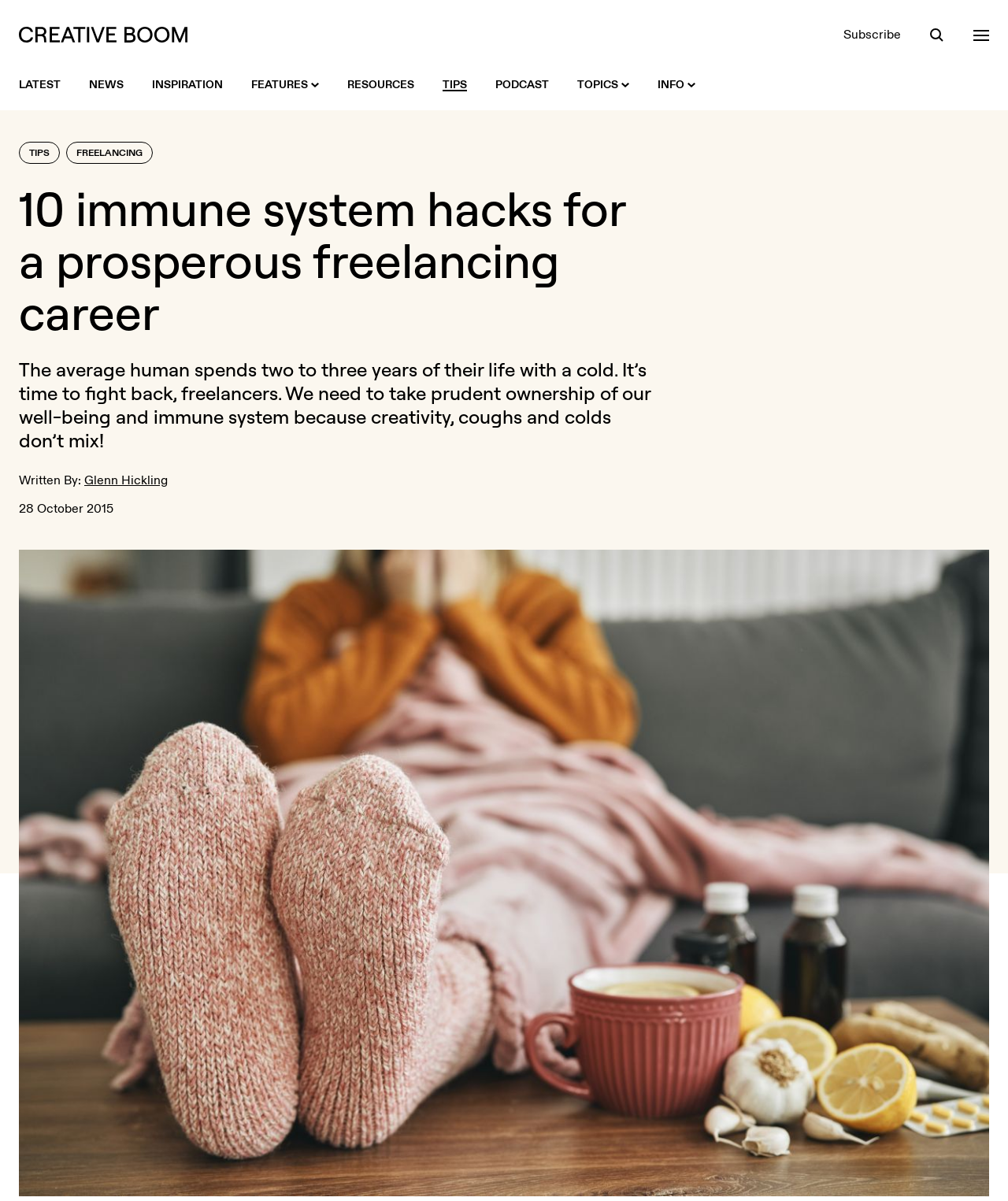Determine the bounding box for the UI element that matches this description: "Podcast".

[0.491, 0.05, 0.545, 0.092]